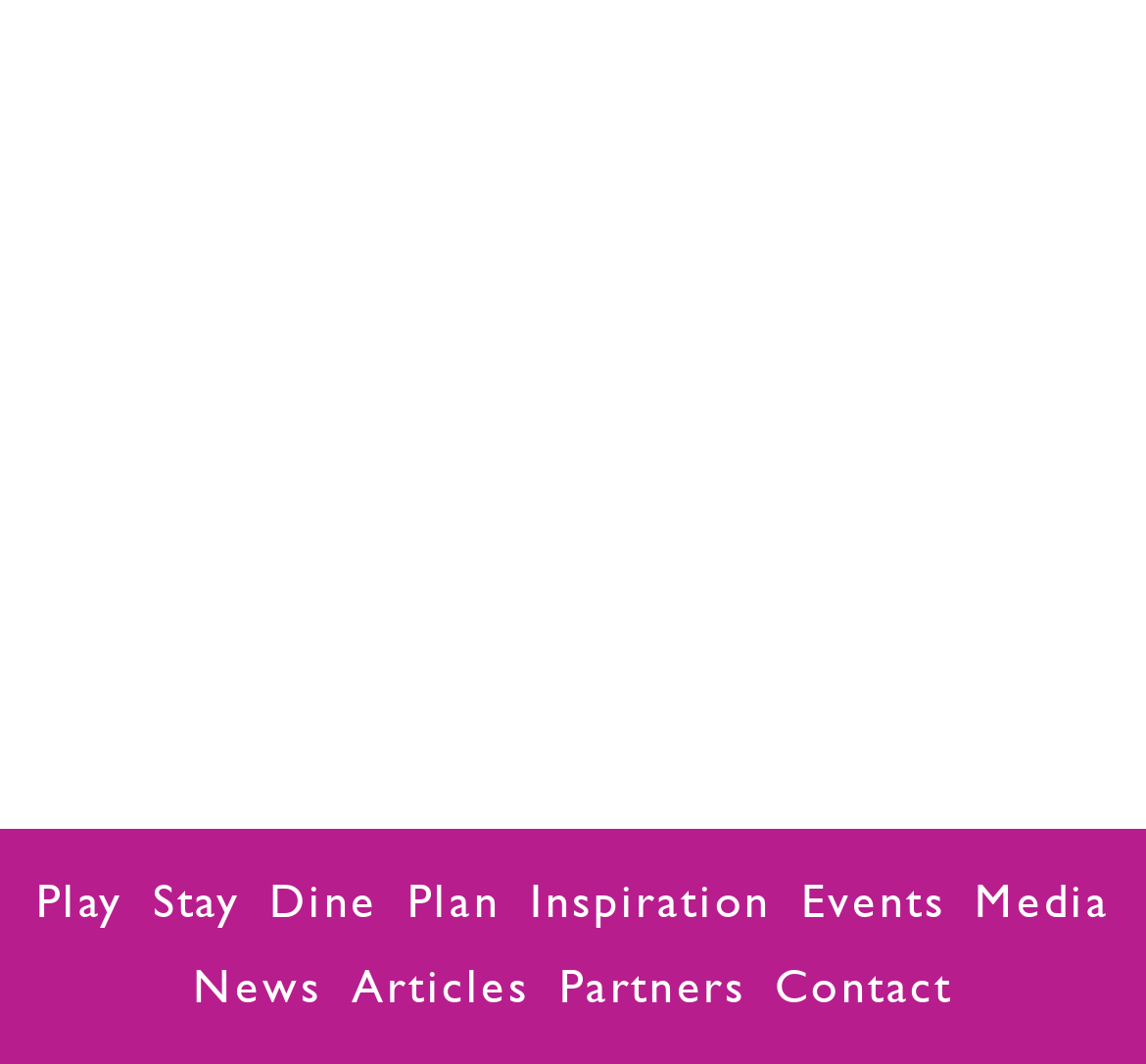Use a single word or phrase to answer the question:
How many links are there at the bottom of the webpage?

4